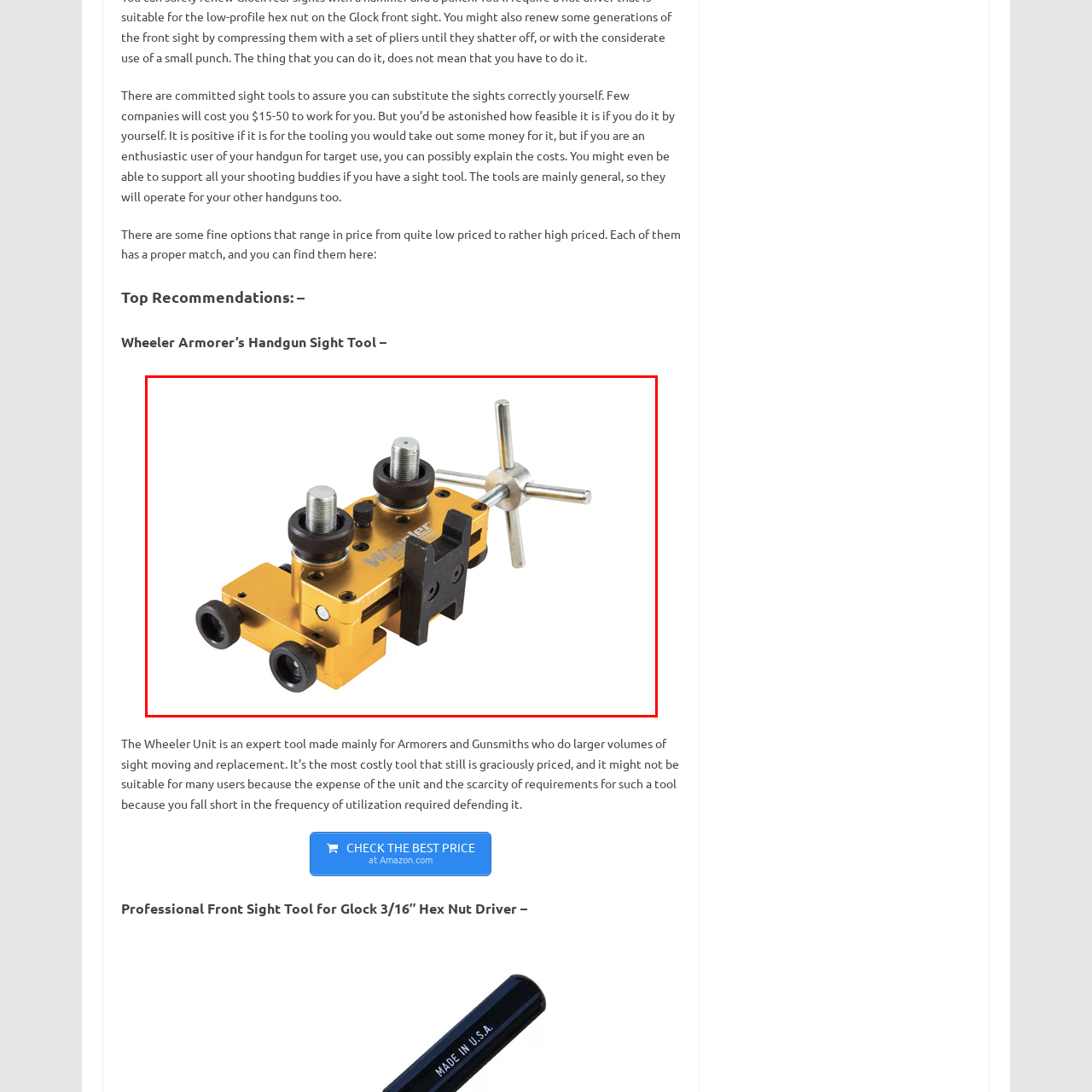What is the color of the adjusting knobs on the tool?
Examine the content inside the red bounding box and give a comprehensive answer to the question.

The caption specifically mentions that the tool features black adjusting knobs, which provide precision during use.